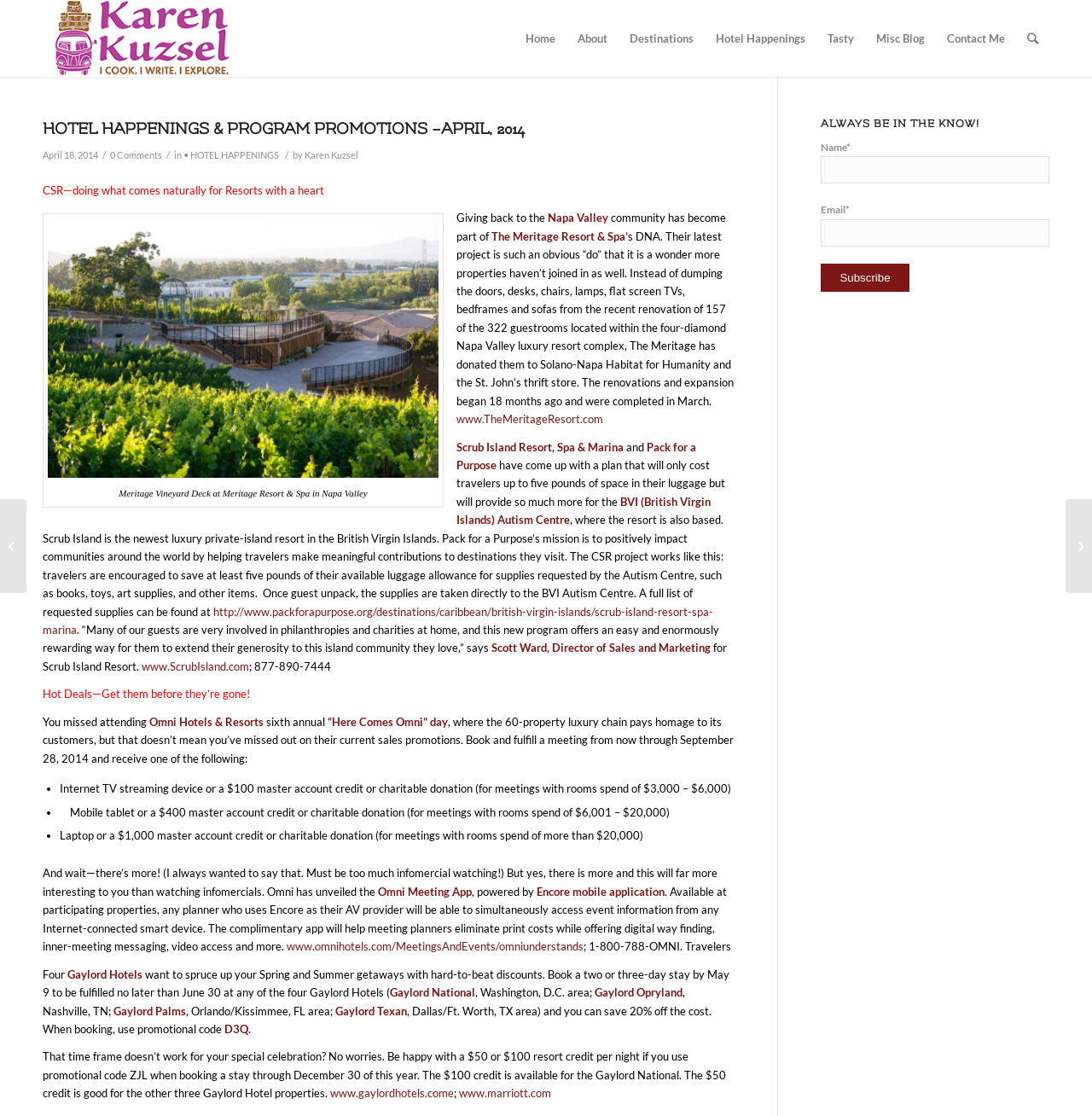Identify the bounding box coordinates necessary to click and complete the given instruction: "Click on the 'Home' link".

[0.471, 0.0, 0.519, 0.069]